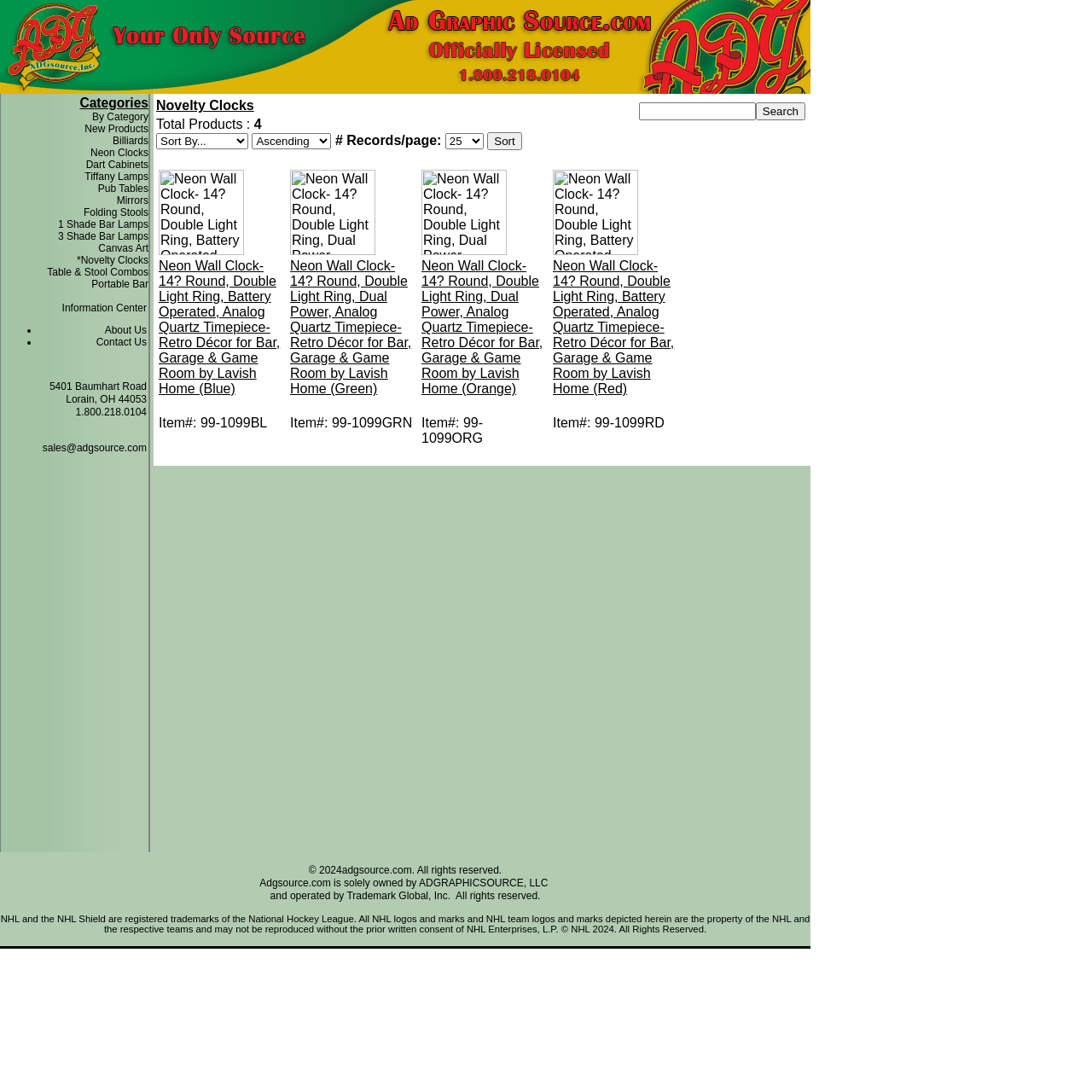Provide a brief response to the question using a single word or phrase: 
What is the function of the 'Sort By...' dropdown menu?

Sorting products